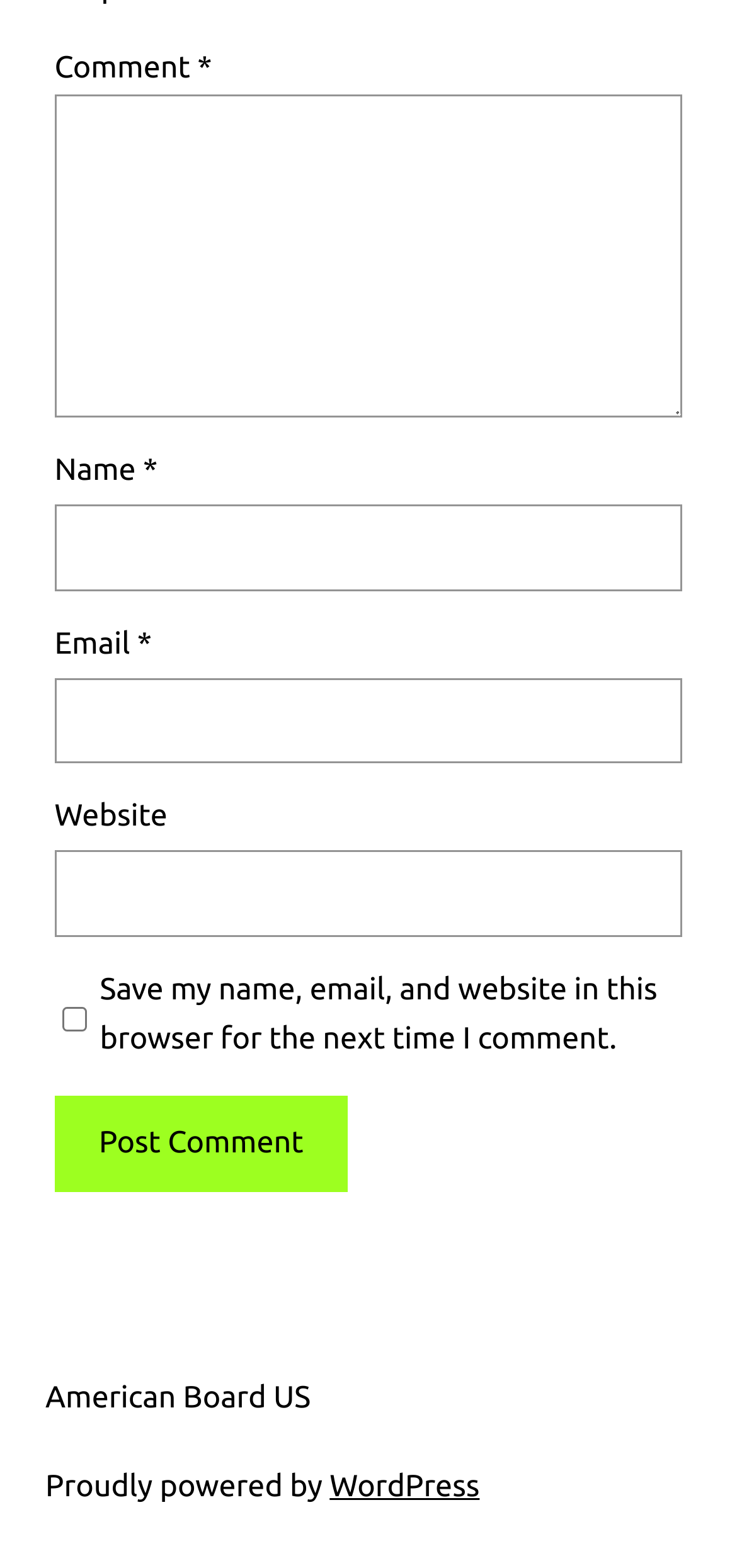Identify the bounding box coordinates of the clickable region required to complete the instruction: "Click the Post Comment button". The coordinates should be given as four float numbers within the range of 0 and 1, i.e., [left, top, right, bottom].

[0.074, 0.698, 0.472, 0.76]